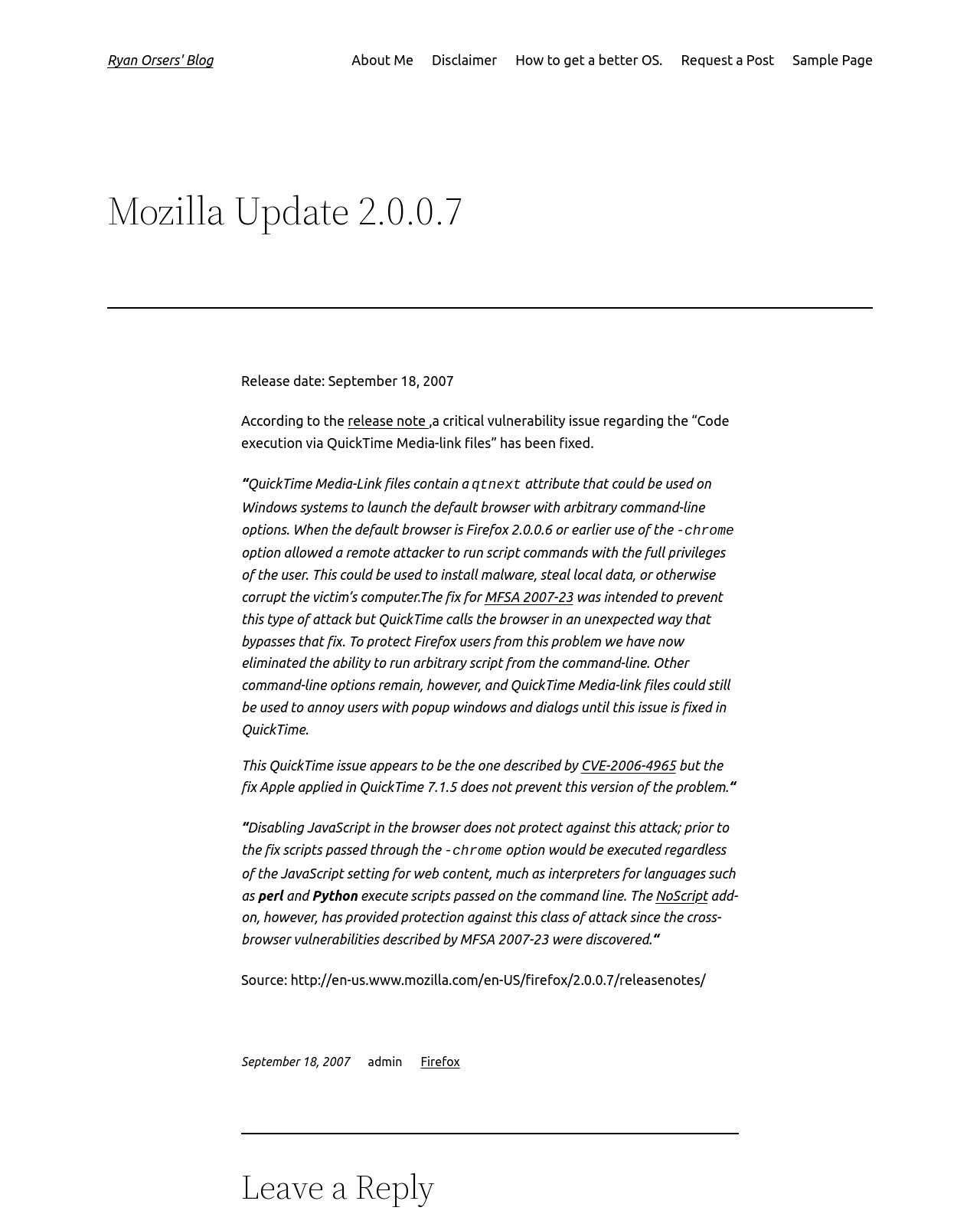Bounding box coordinates should be in the format (top-left x, top-left y, bottom-right x, bottom-right y) and all values should be floating point numbers between 0 and 1. Determine the bounding box coordinate for the UI element described as: About Me

[0.359, 0.04, 0.422, 0.059]